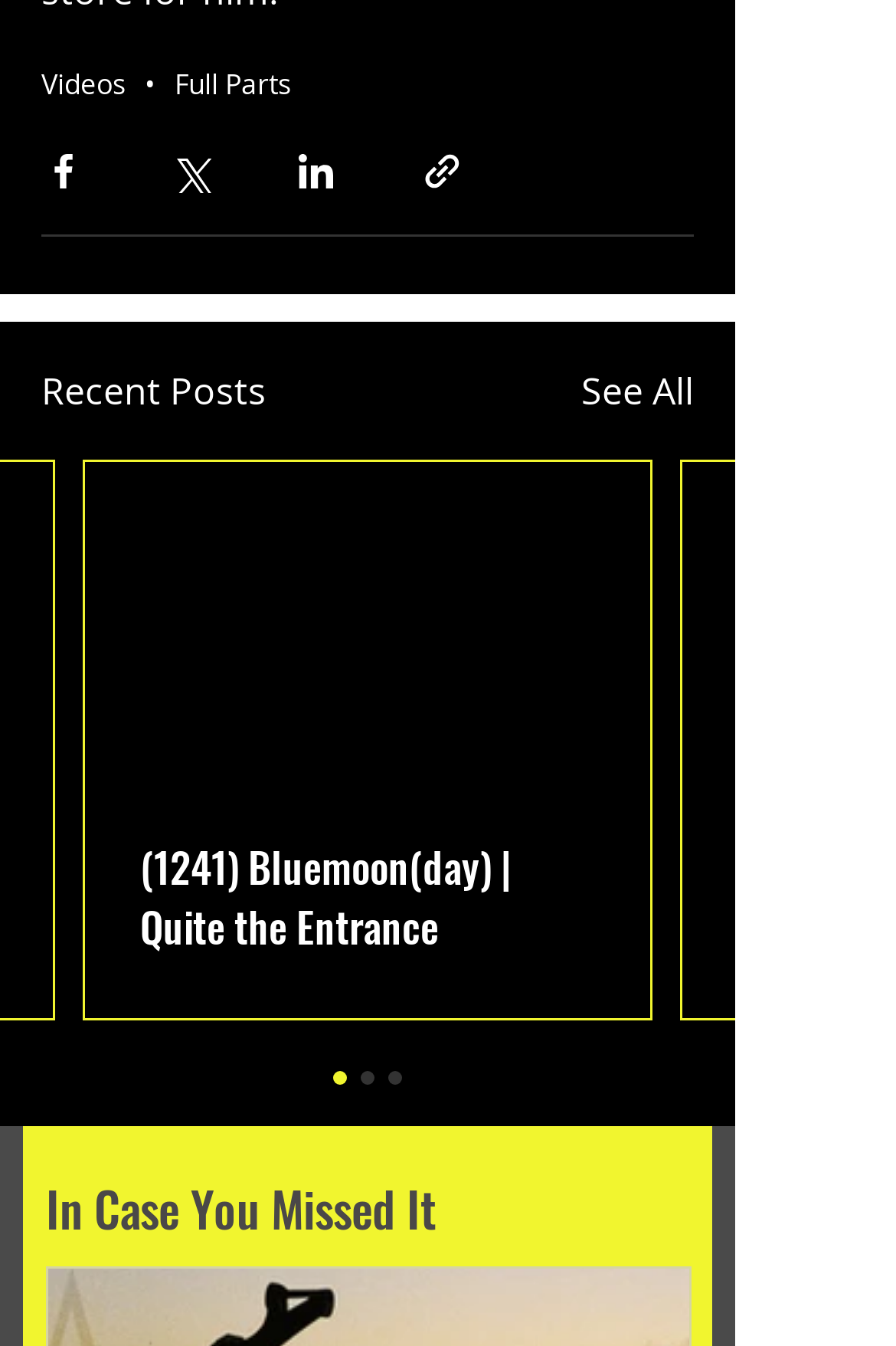Please provide a comprehensive response to the question below by analyzing the image: 
How many share options are available?

I examined the top section of the webpage and found four buttons with share options: 'Share via Facebook', 'Share via Twitter', 'Share via LinkedIn', and 'Share via link'.